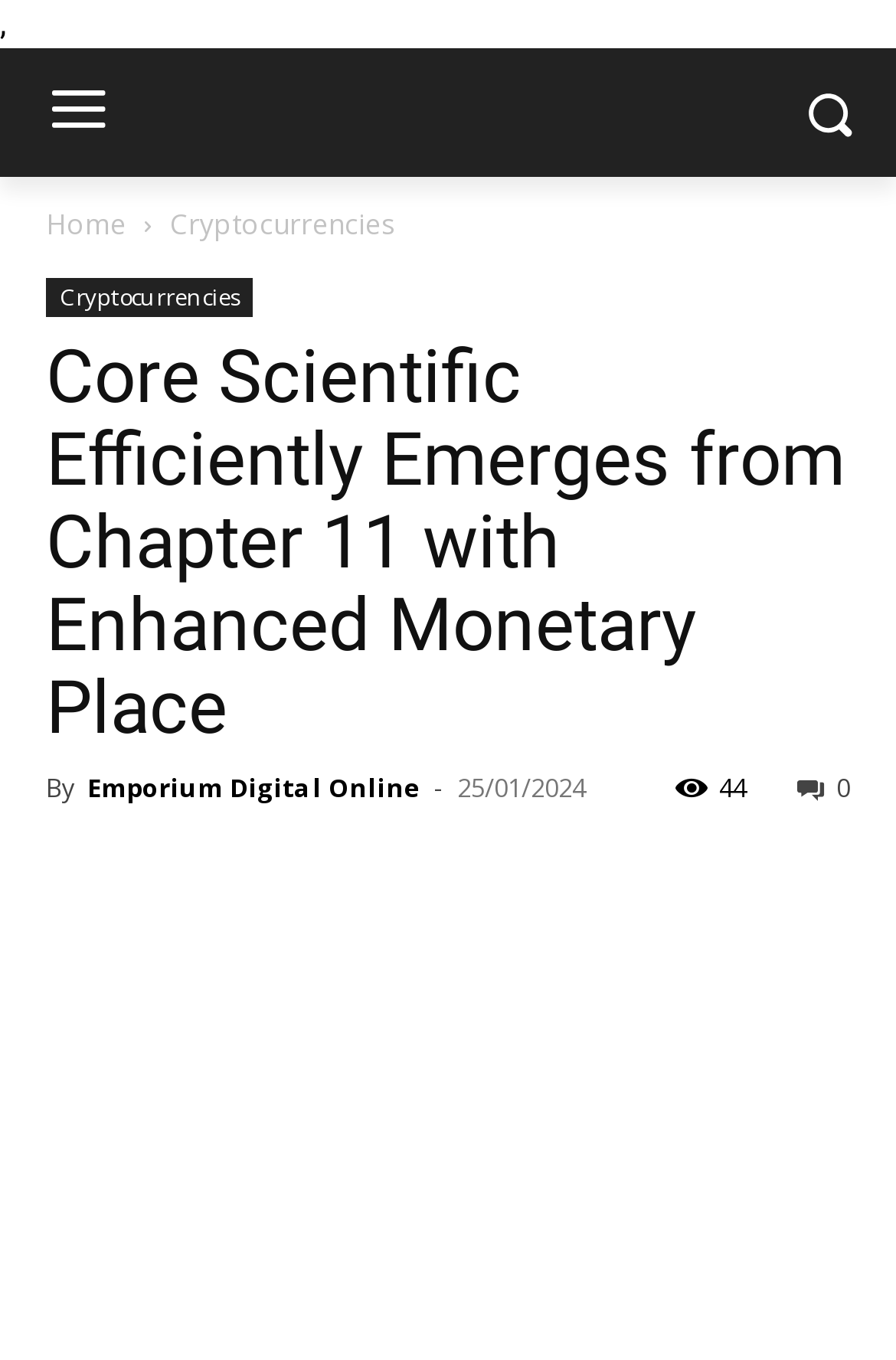What is the date of the latest article?
Look at the screenshot and respond with one word or a short phrase.

25/01/2024